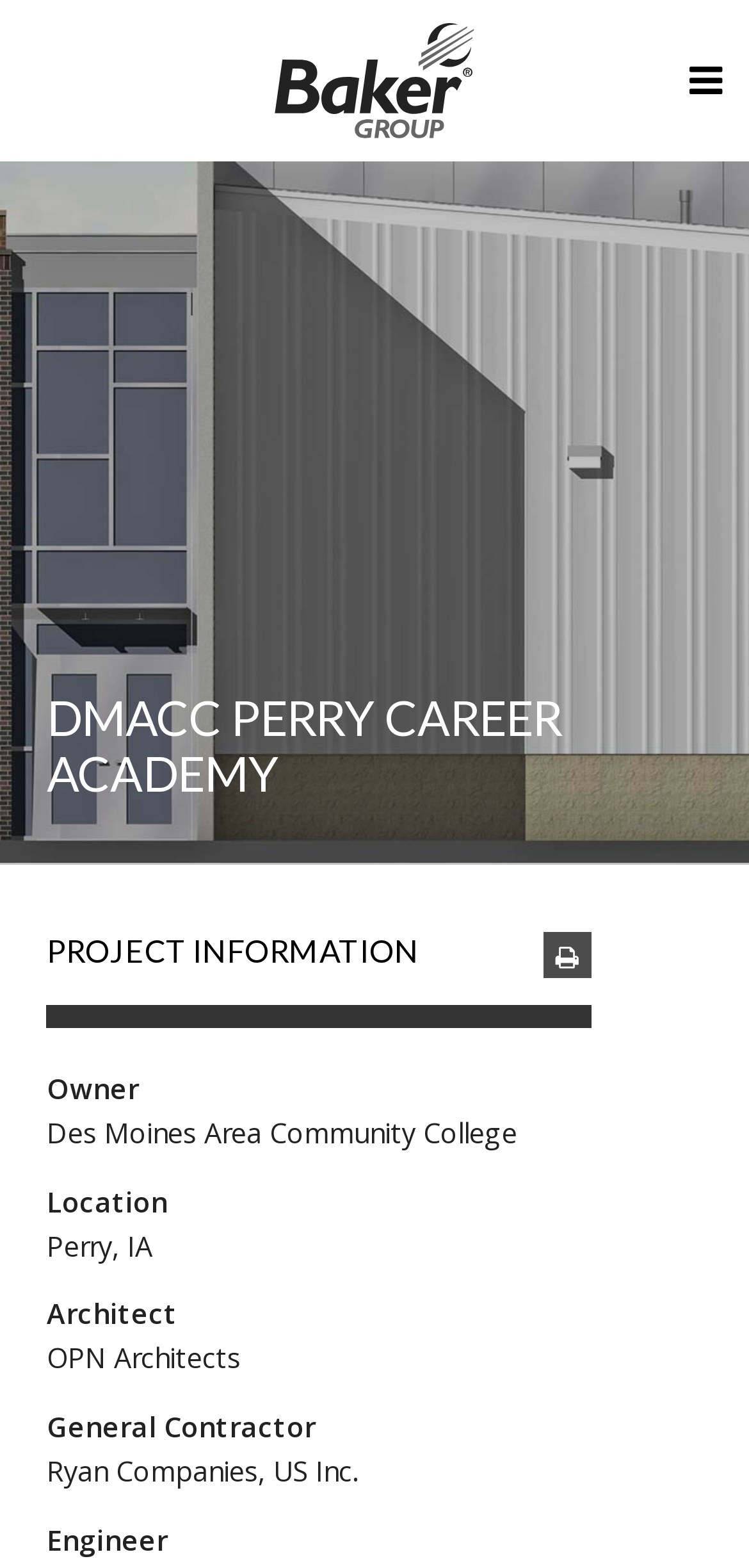Locate the bounding box of the UI element with the following description: "Baker Group".

[0.367, 0.0, 0.633, 0.103]